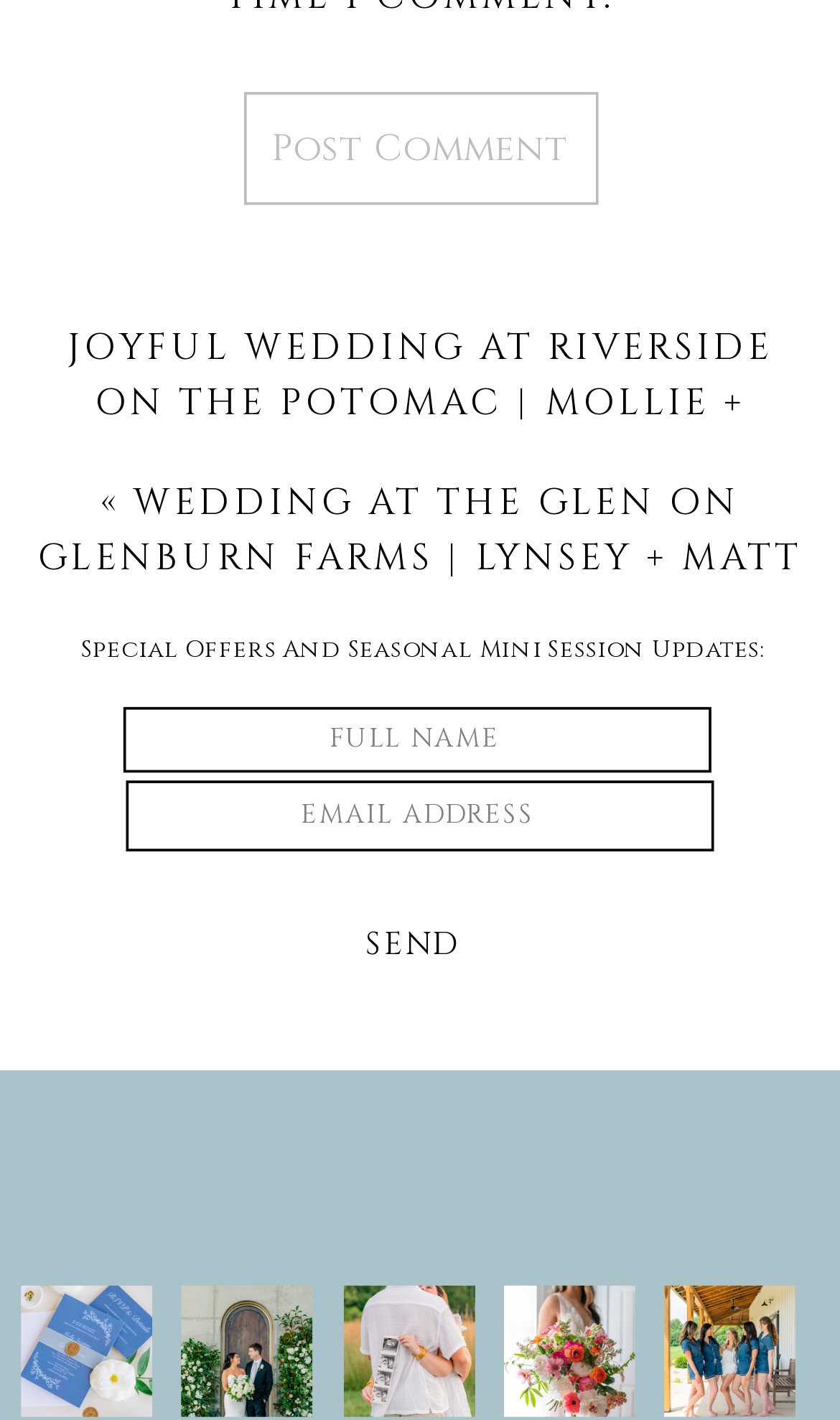What is the label of the 'SEND' link?
Observe the image and answer the question with a one-word or short phrase response.

SEND